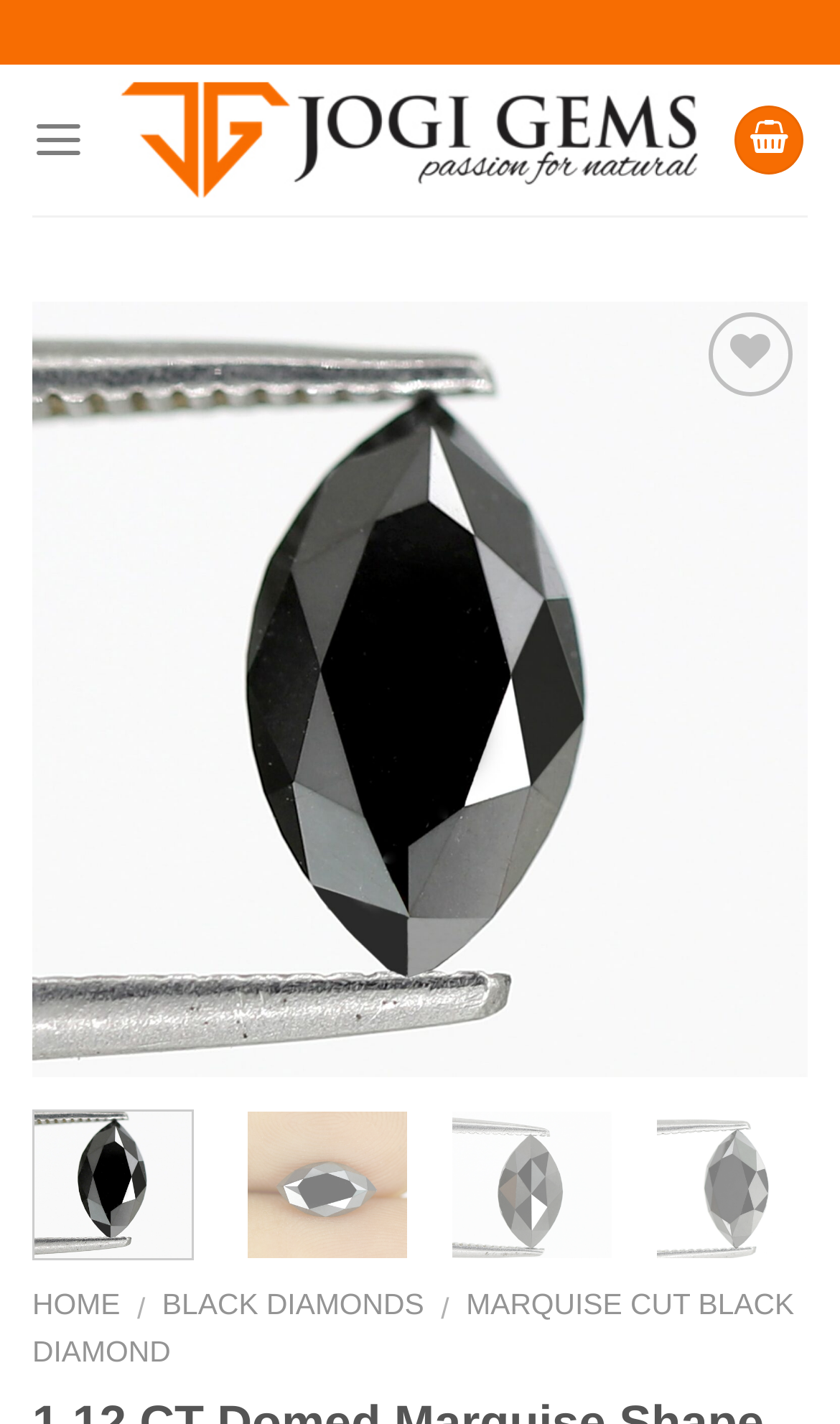Determine the bounding box coordinates for the area that should be clicked to carry out the following instruction: "Add to Wishlist".

[0.809, 0.294, 0.936, 0.351]